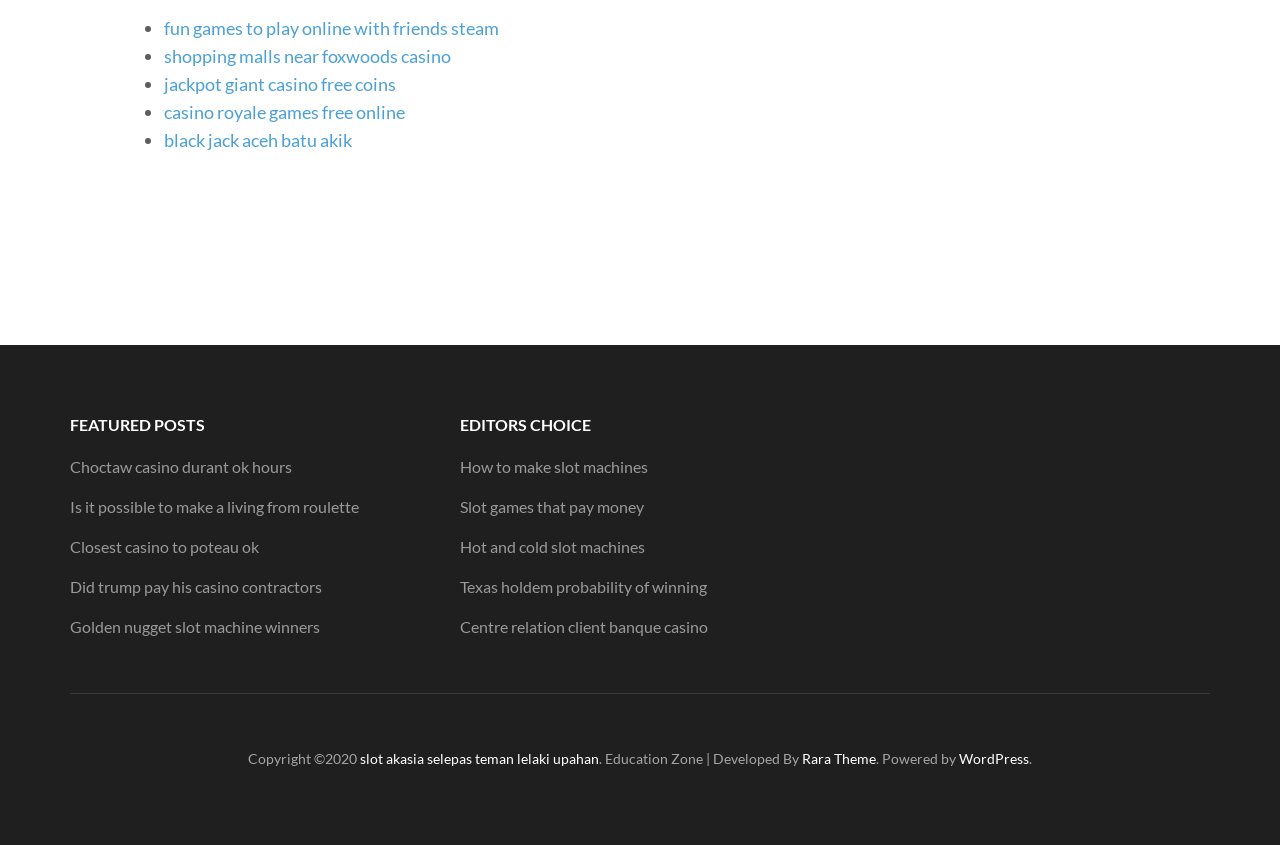Highlight the bounding box coordinates of the element that should be clicked to carry out the following instruction: "check the link to slot games that pay money". The coordinates must be given as four float numbers ranging from 0 to 1, i.e., [left, top, right, bottom].

[0.359, 0.588, 0.503, 0.611]